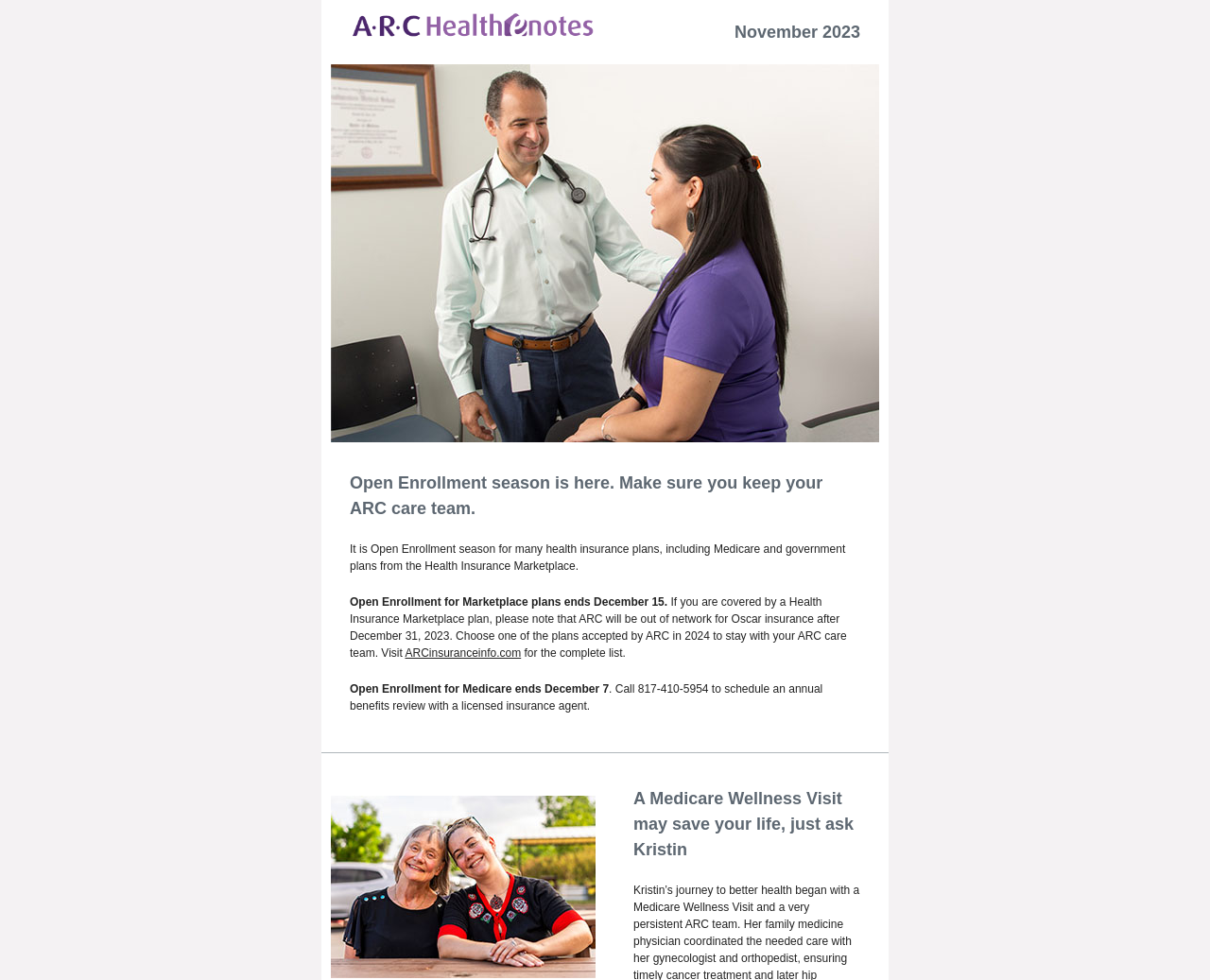Please answer the following question using a single word or phrase: 
What is the topic of the article mentioned below the separator?

A Medicare Wellness Visit